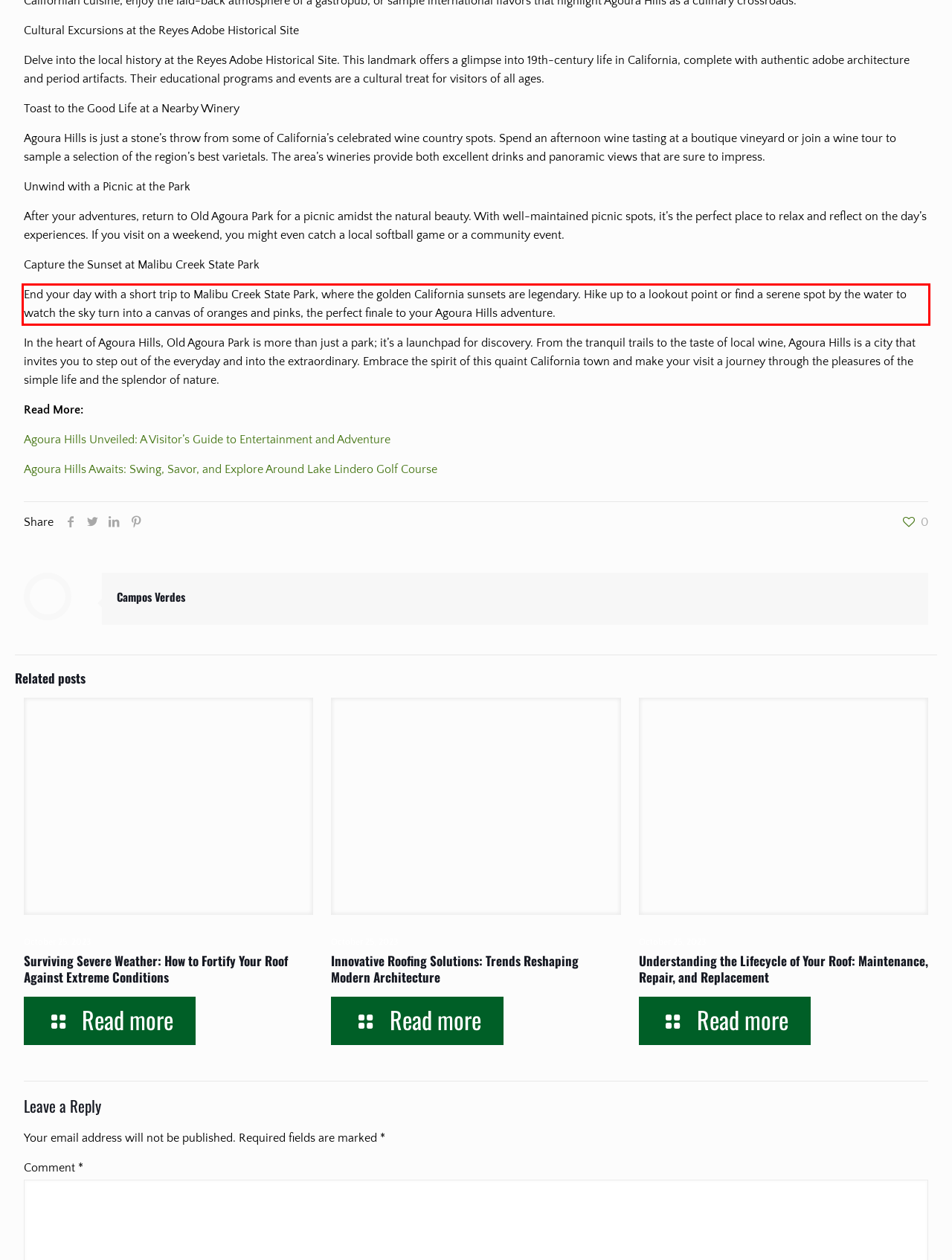There is a screenshot of a webpage with a red bounding box around a UI element. Please use OCR to extract the text within the red bounding box.

End your day with a short trip to Malibu Creek State Park, where the golden California sunsets are legendary. Hike up to a lookout point or find a serene spot by the water to watch the sky turn into a canvas of oranges and pinks, the perfect finale to your Agoura Hills adventure.